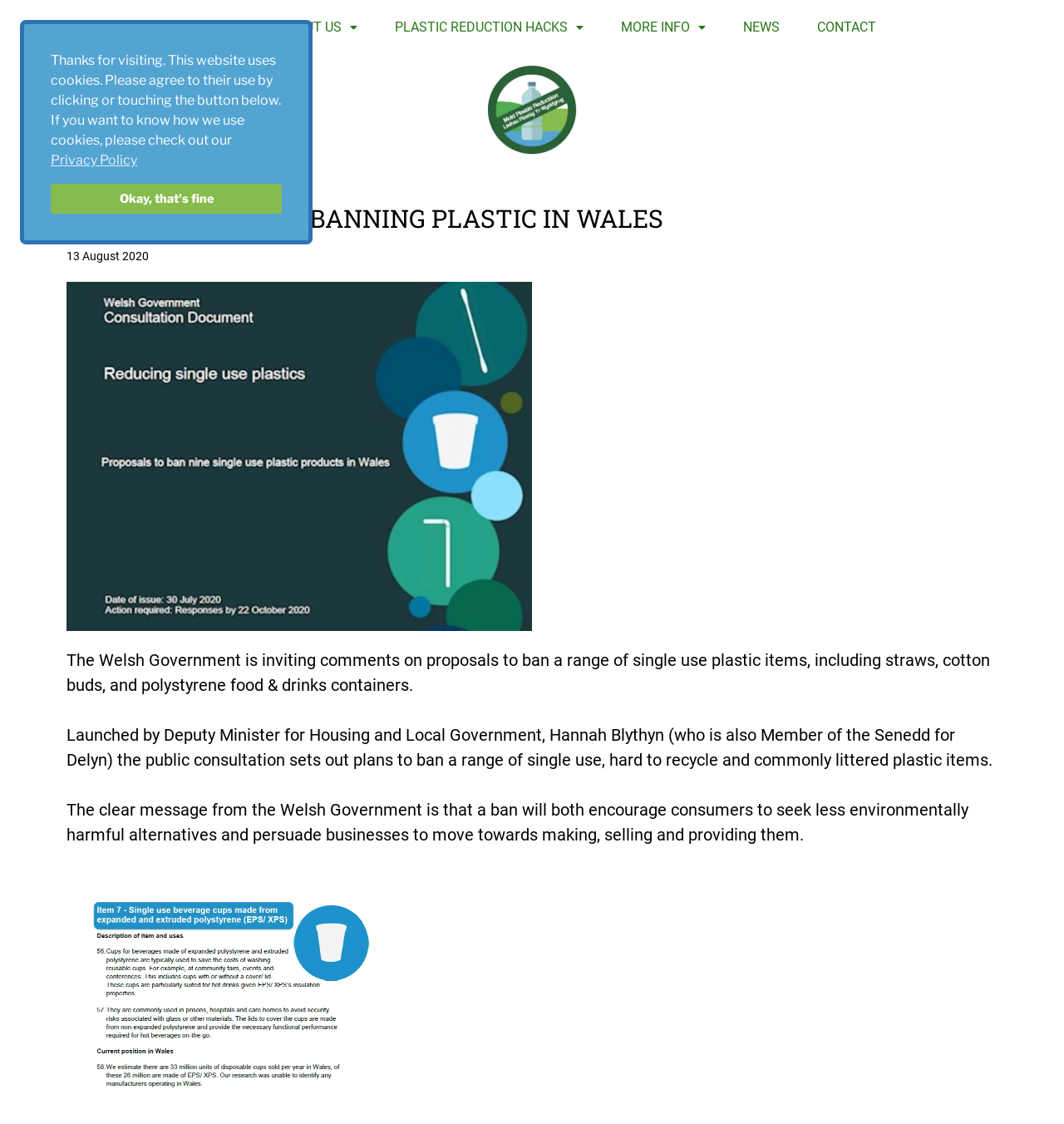Who launched the public consultation?
Using the image, provide a concise answer in one word or a short phrase.

Deputy Minister for Housing and Local Government